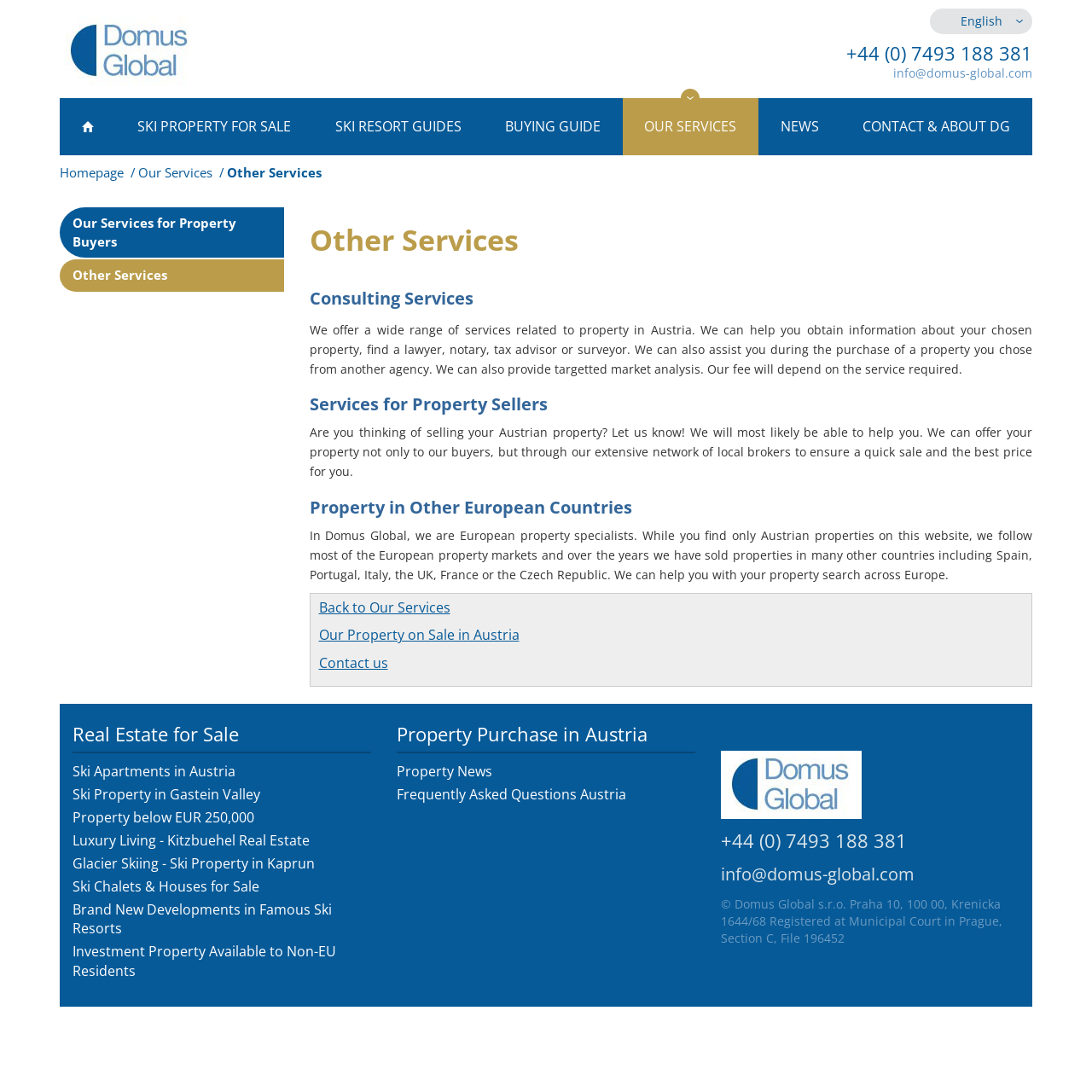Determine the bounding box coordinates of the section to be clicked to follow the instruction: "Search for 'Ski Apartments in Austria'". The coordinates should be given as four float numbers between 0 and 1, formatted as [left, top, right, bottom].

[0.066, 0.698, 0.216, 0.715]